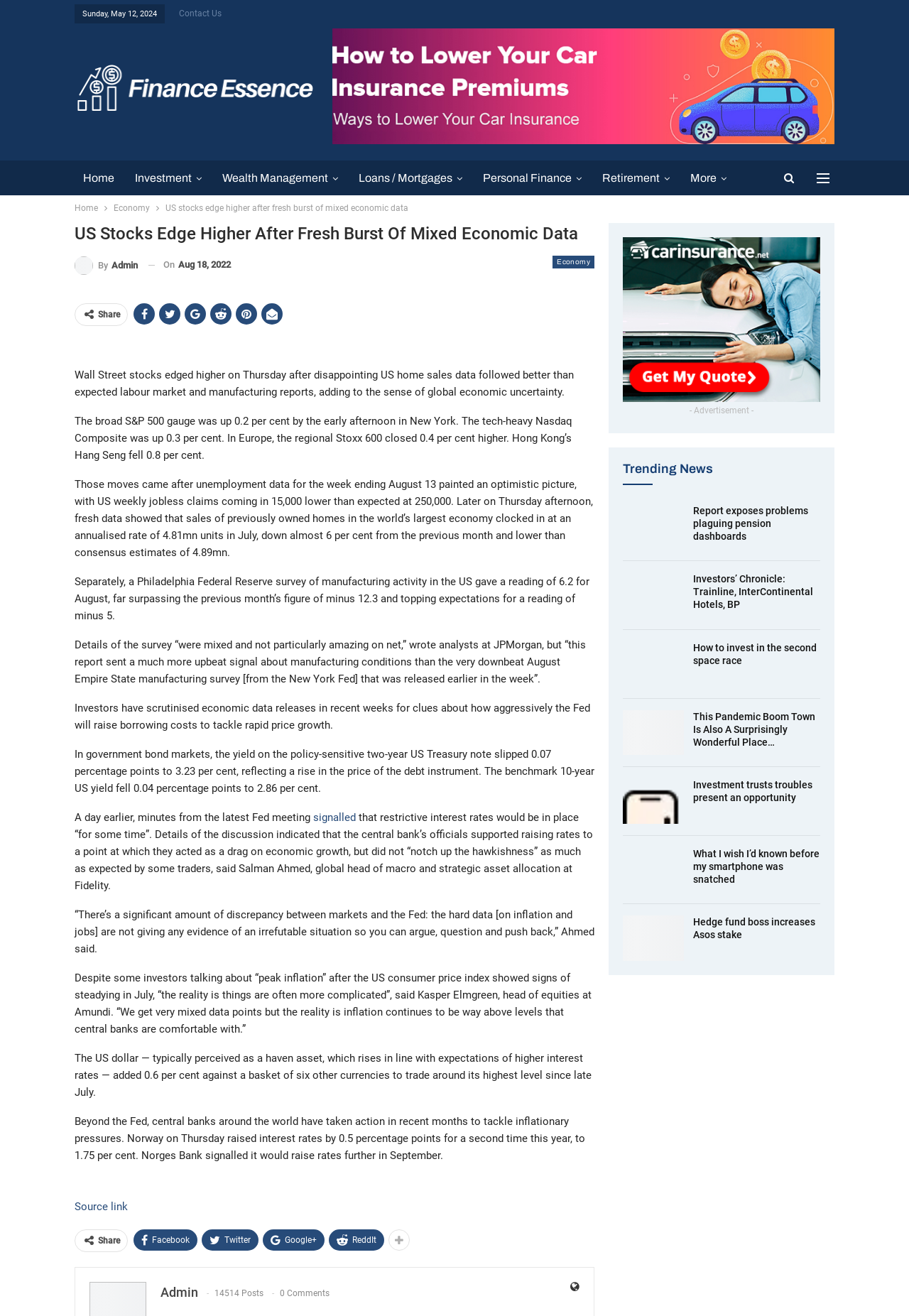Based on the element description, predict the bounding box coordinates (top-left x, top-left y, bottom-right x, bottom-right y) for the UI element in the screenshot: parent_node: - Advertisement -

[0.685, 0.239, 0.902, 0.246]